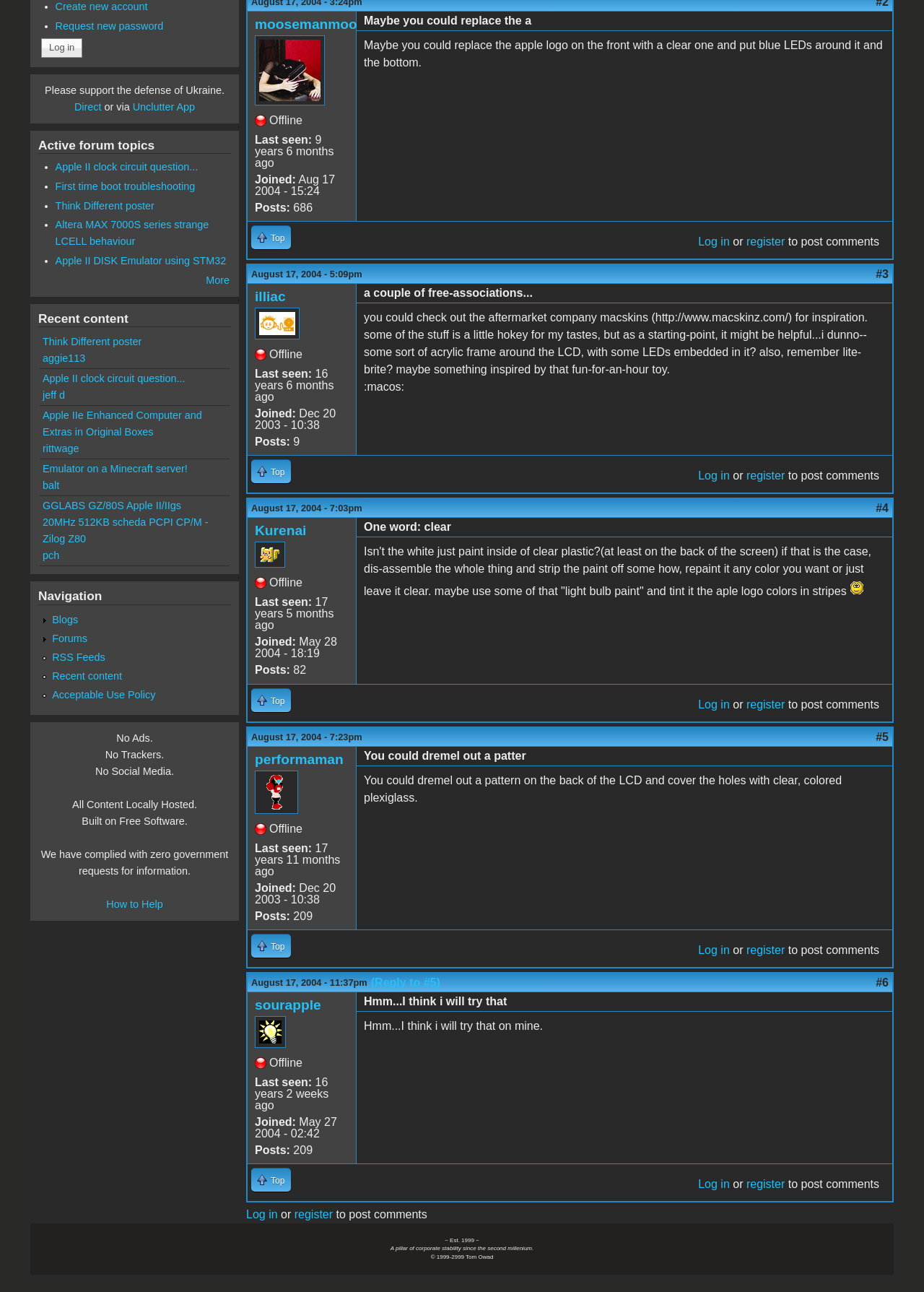Determine the bounding box coordinates for the UI element matching this description: "Emulator on a Minecraft server!".

[0.046, 0.358, 0.203, 0.367]